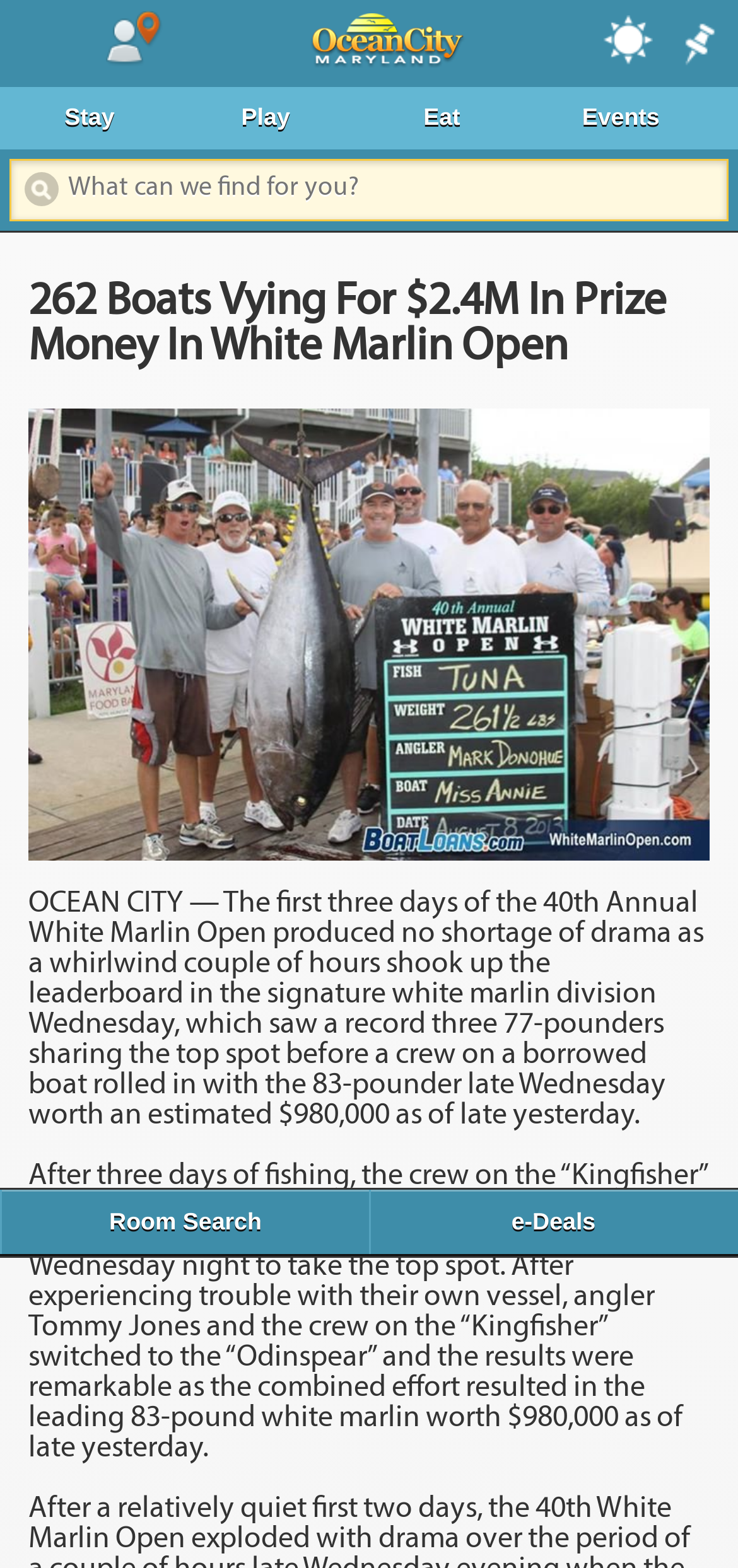Please provide the bounding box coordinates for the element that needs to be clicked to perform the instruction: "Read 'News'". The coordinates must consist of four float numbers between 0 and 1, formatted as [left, top, right, bottom].

[0.038, 0.378, 0.179, 0.426]